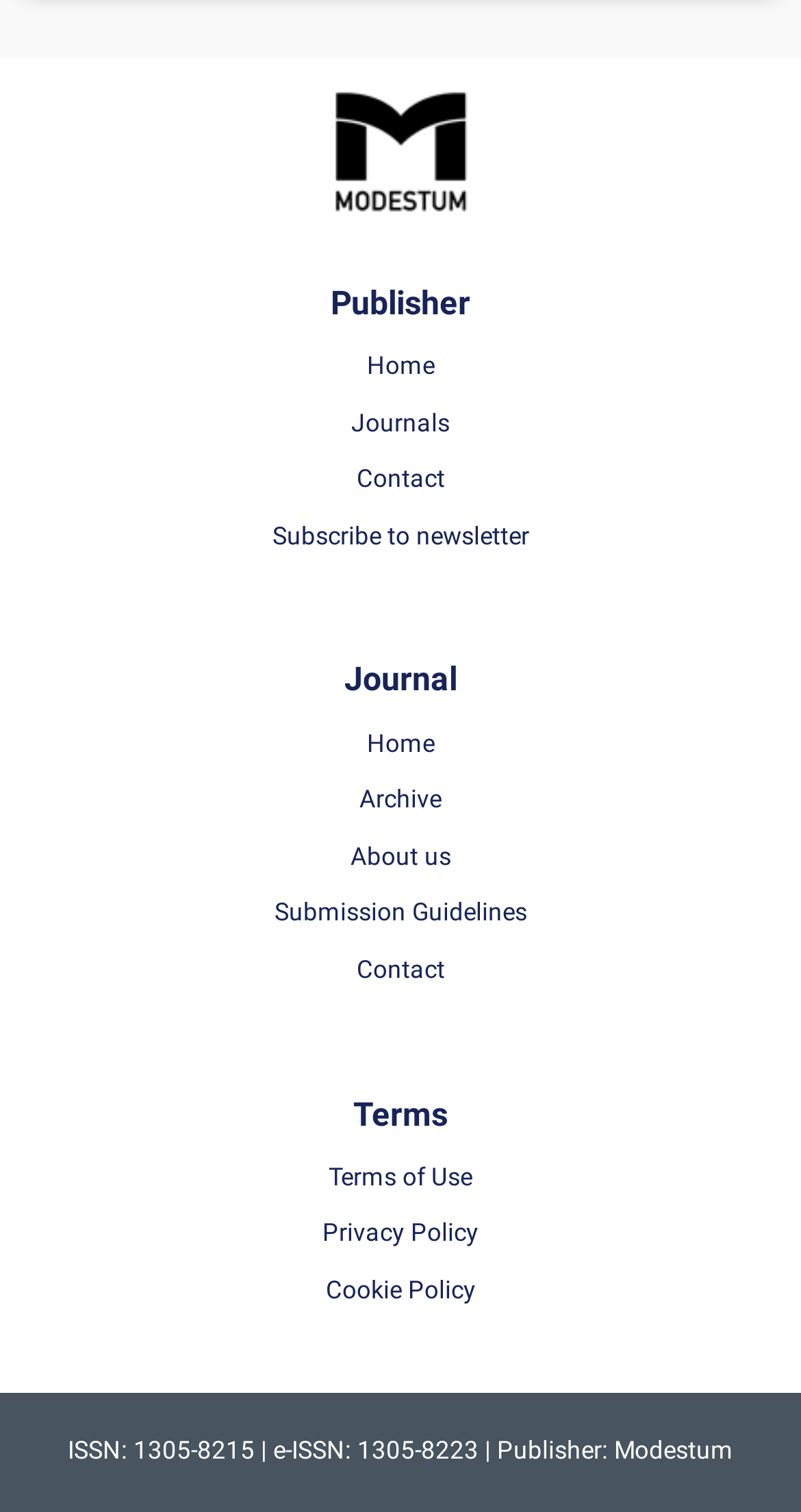What is the ISSN of the journal?
Based on the image, give a one-word or short phrase answer.

1305-8215